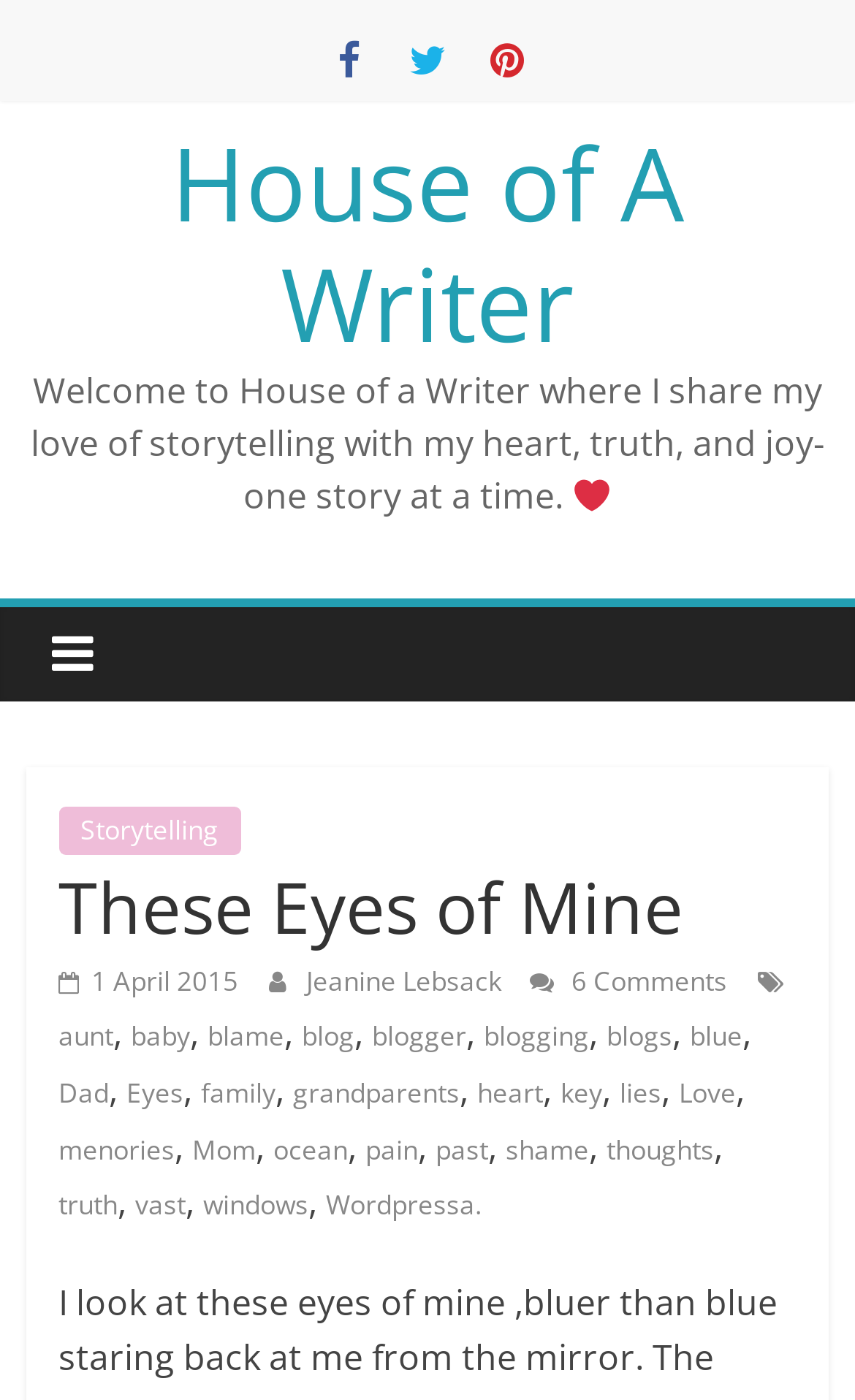Can you specify the bounding box coordinates for the region that should be clicked to fulfill this instruction: "Check the 'Comments' section".

[0.62, 0.687, 0.851, 0.714]